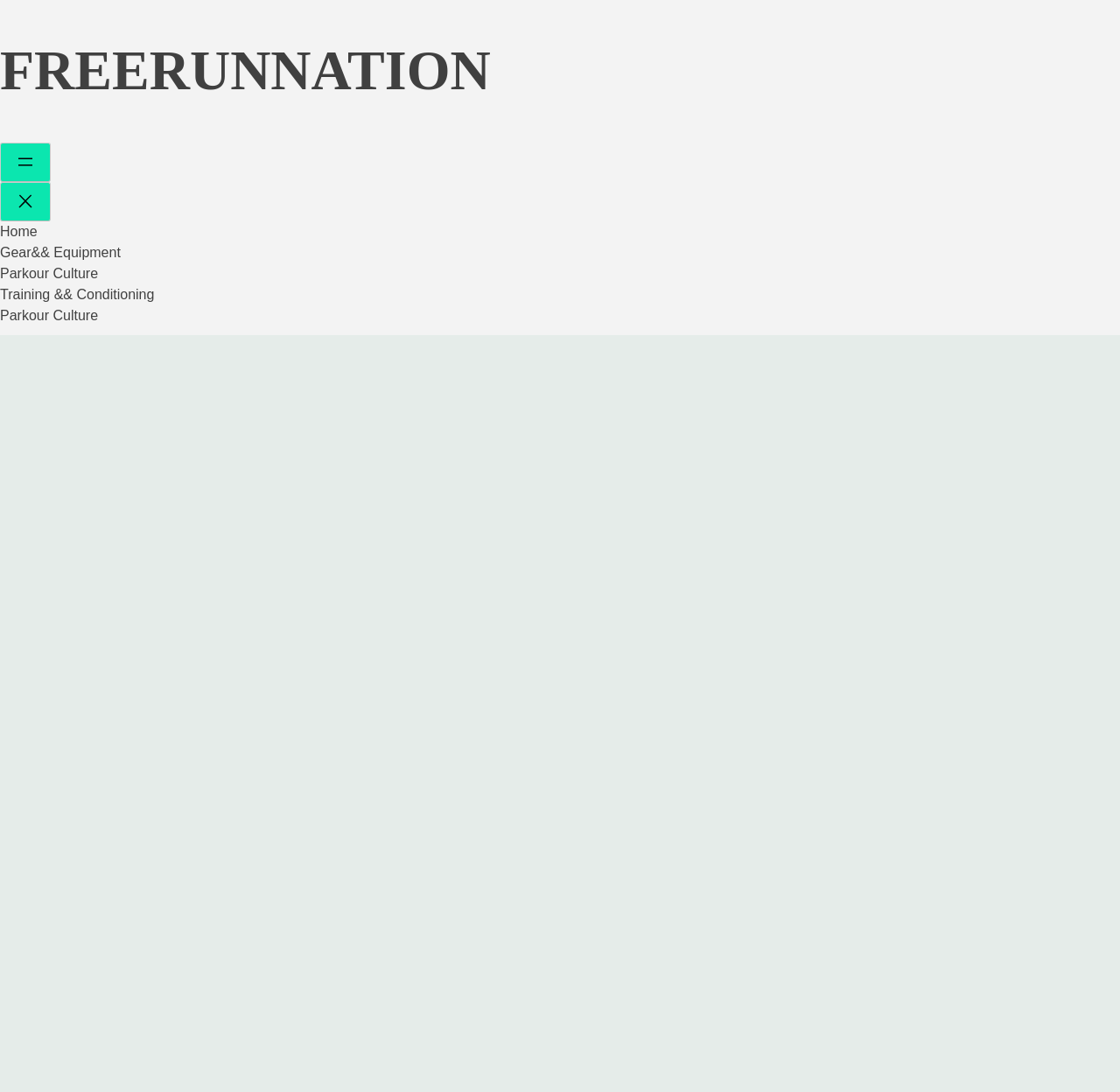Answer the question below using just one word or a short phrase: 
What is the first link in the navigation?

Home